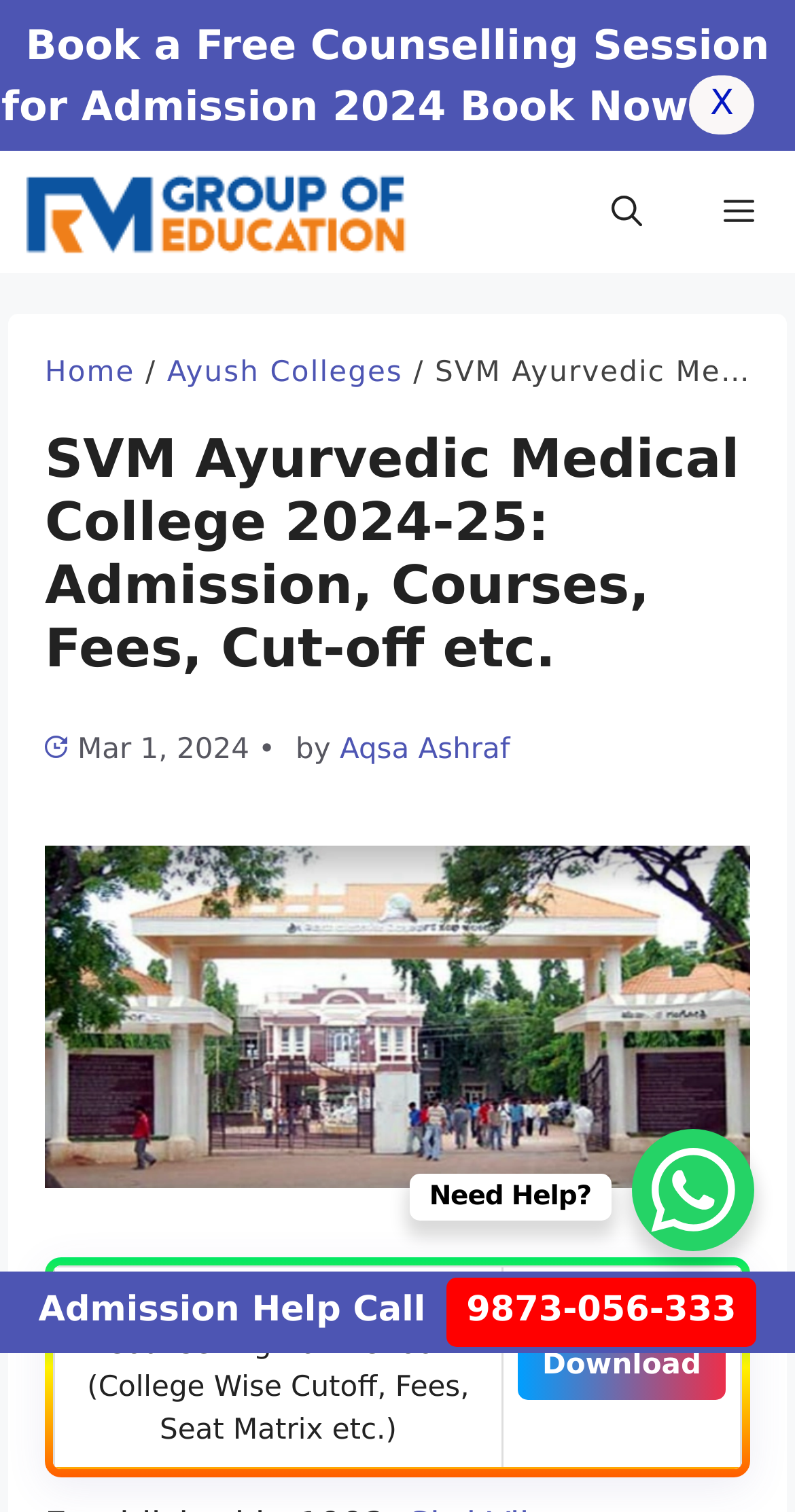Please provide a brief answer to the question using only one word or phrase: 
What is the purpose of the 'Book Now' button?

To book a free counselling session